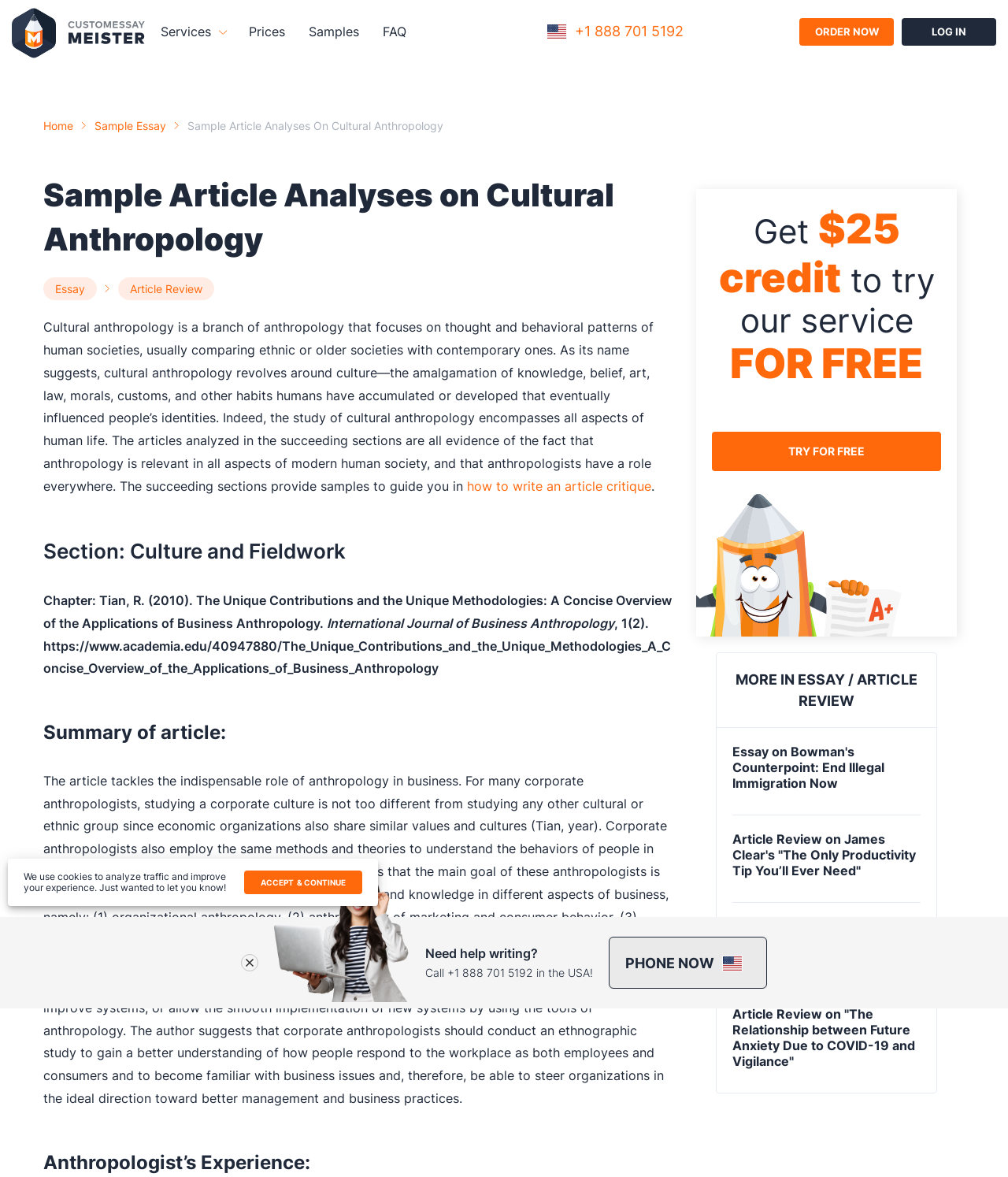Extract the bounding box coordinates of the UI element described by: "phone now". The coordinates should include four float numbers ranging from 0 to 1, e.g., [left, top, right, bottom].

[0.604, 0.796, 0.761, 0.84]